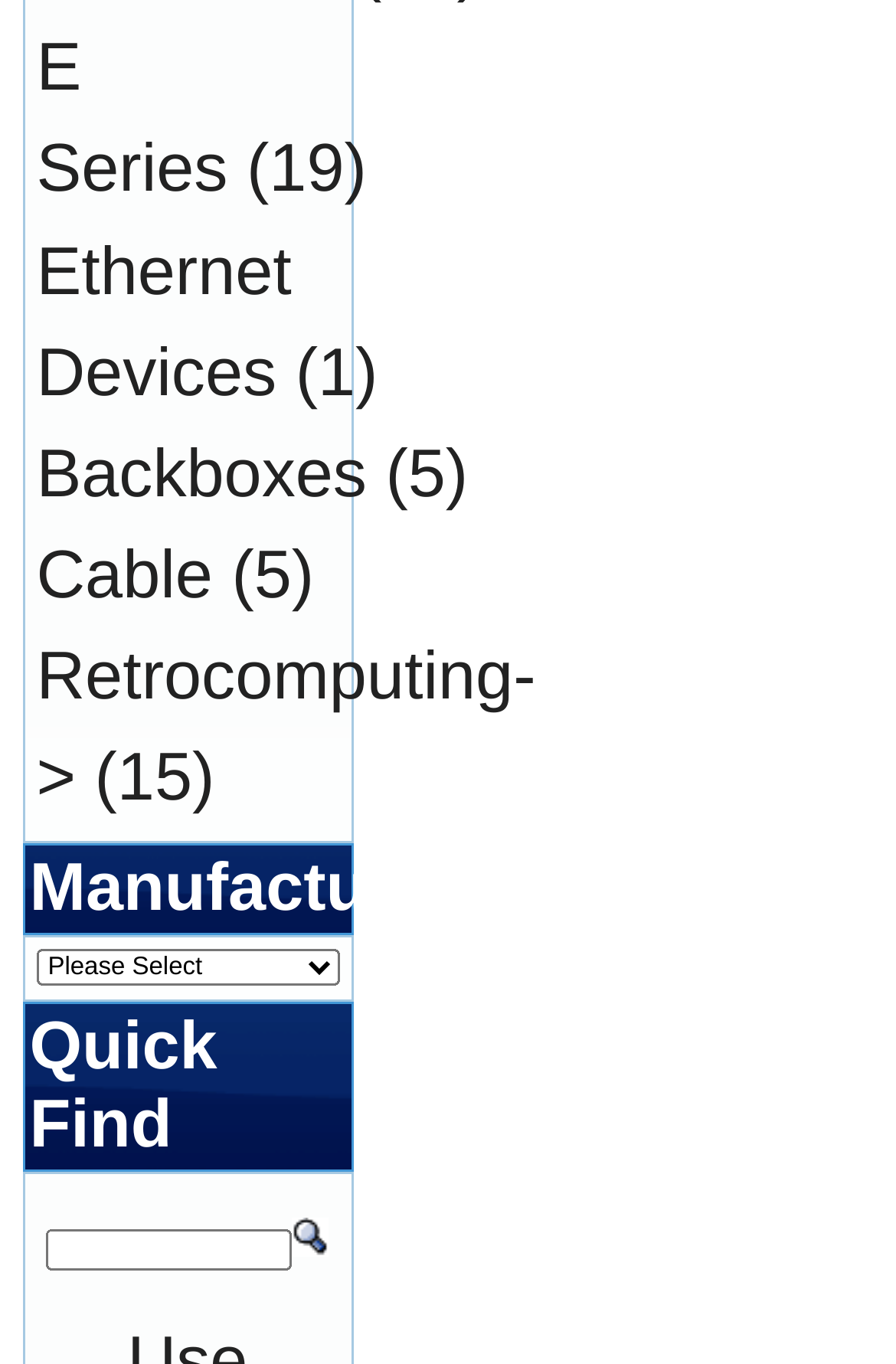Indicate the bounding box coordinates of the clickable region to achieve the following instruction: "Select an option from the Manufacturers dropdown."

[0.041, 0.696, 0.378, 0.723]